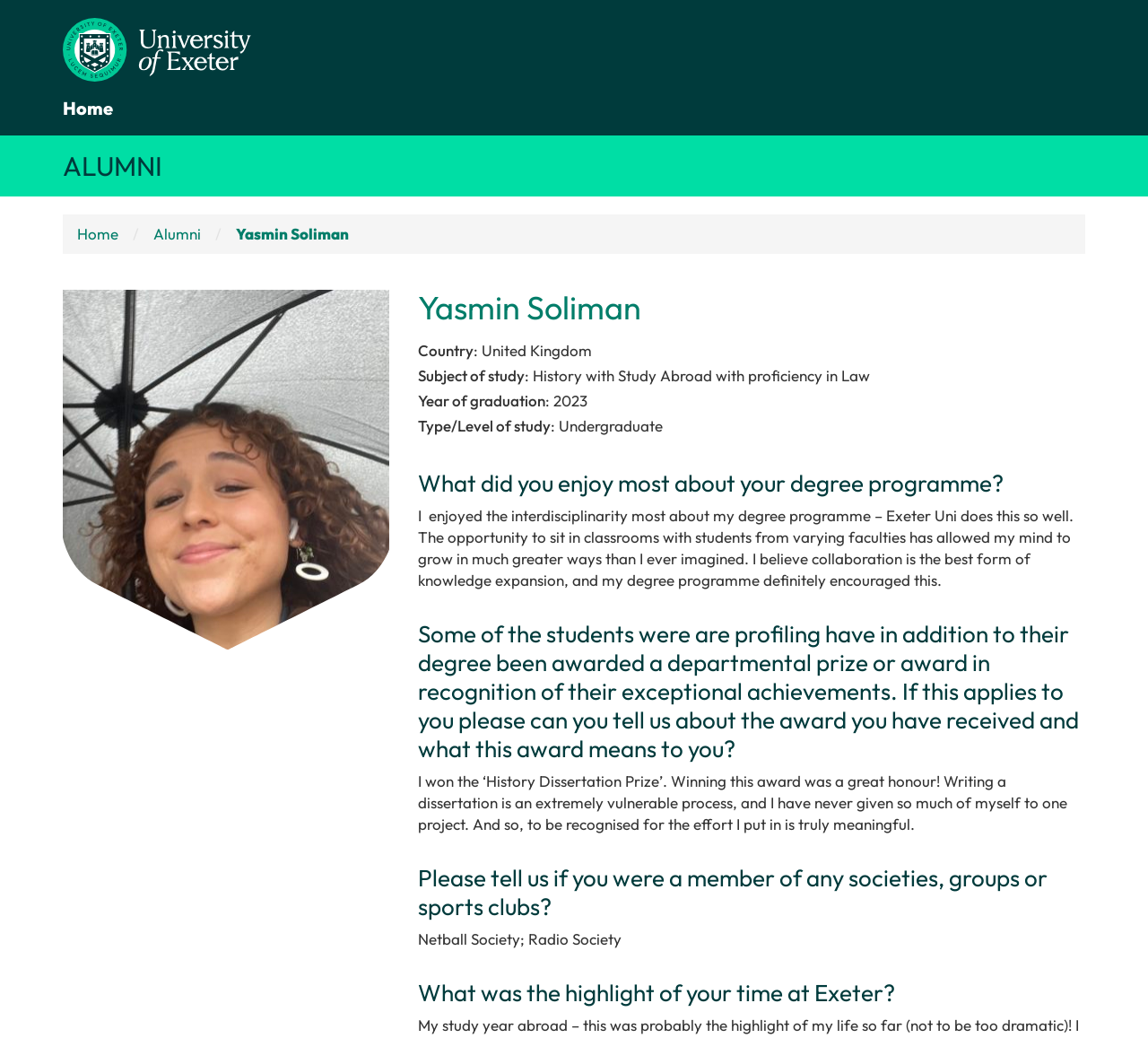Determine the bounding box coordinates for the UI element described. Format the coordinates as (top-left x, top-left y, bottom-right x, bottom-right y) and ensure all values are between 0 and 1. Element description: alt="Alumni"

[0.055, 0.017, 0.219, 0.079]